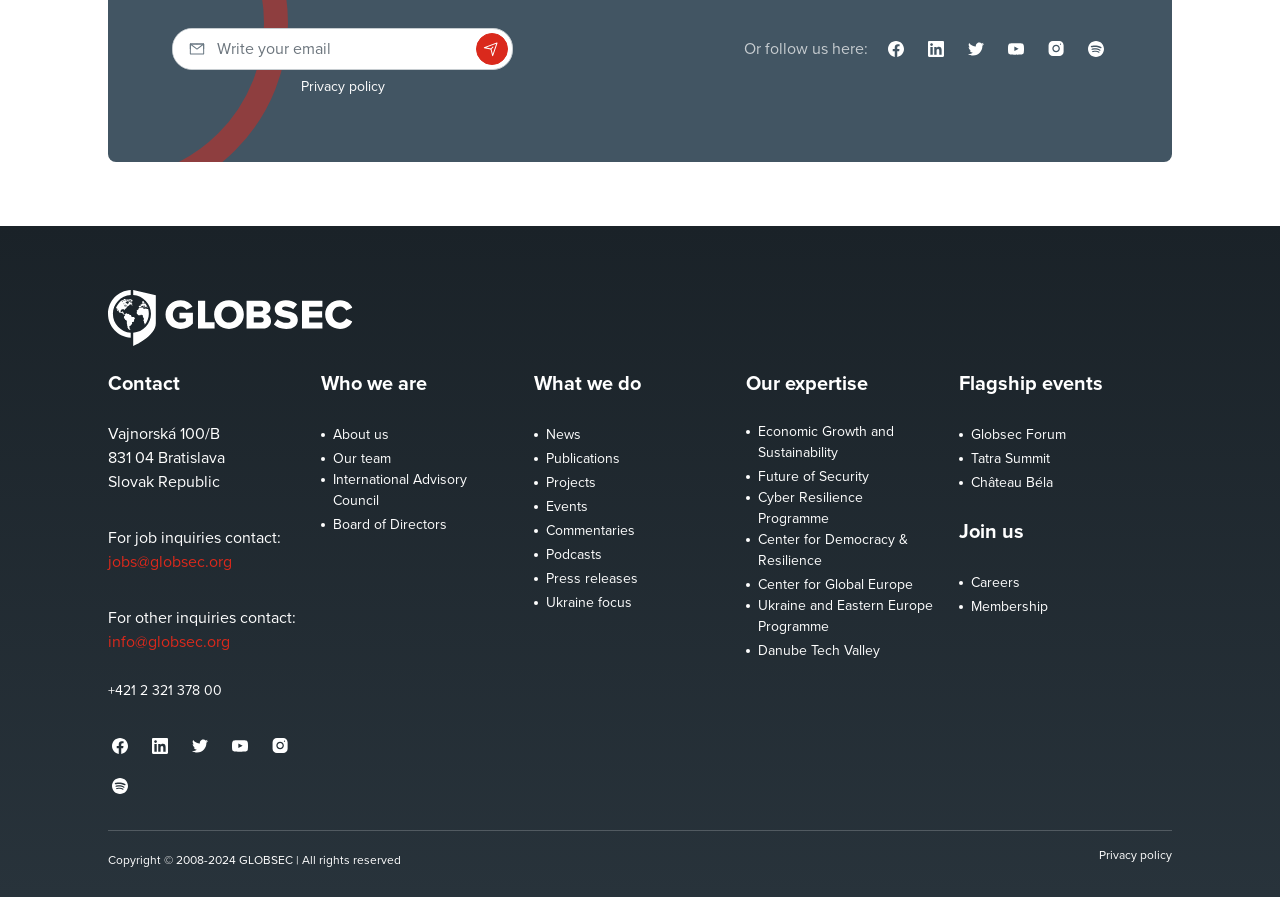Identify the bounding box coordinates of the specific part of the webpage to click to complete this instruction: "Read the article about handling budget when a little one is born".

None